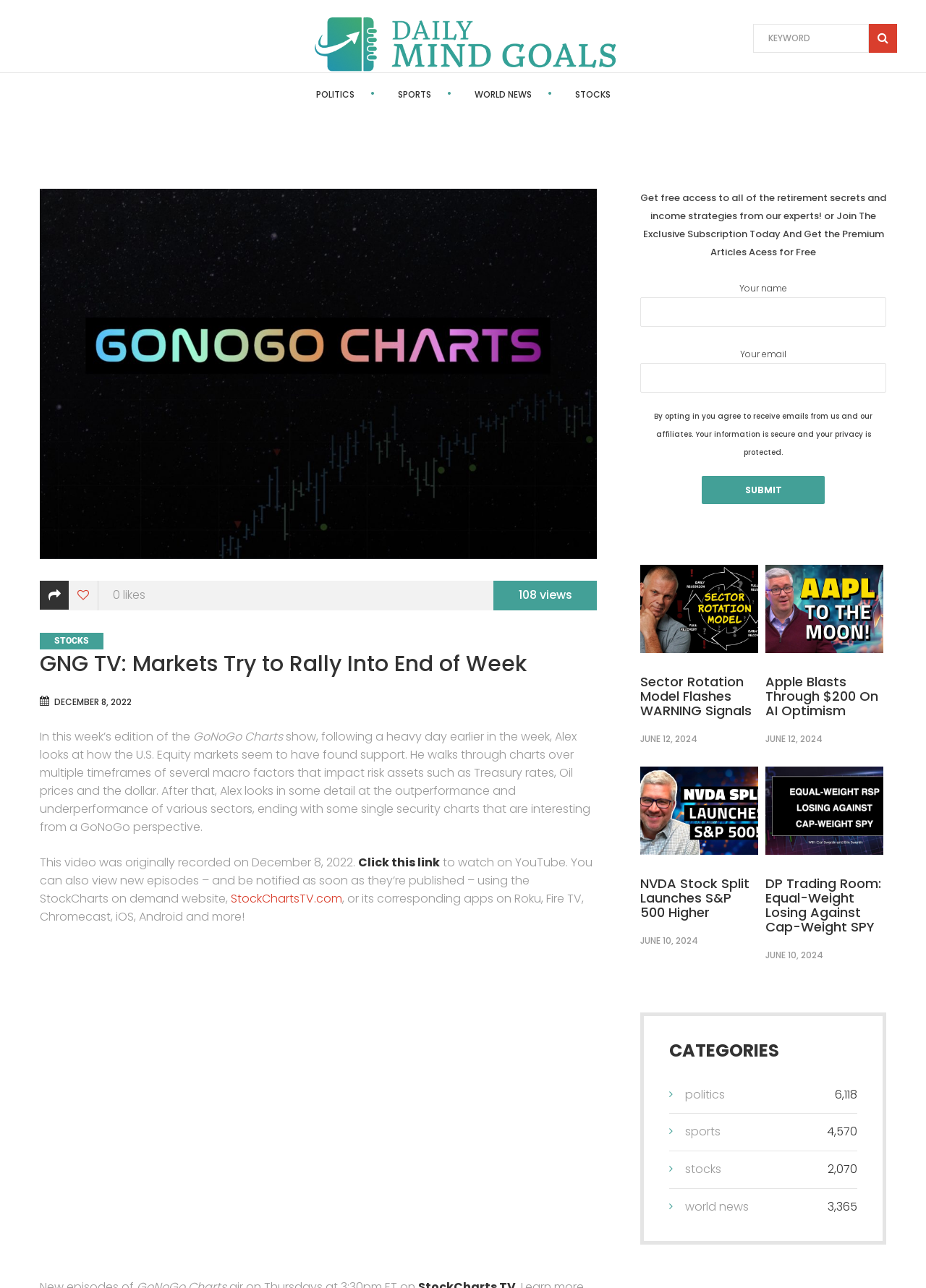Generate a thorough caption that explains the contents of the webpage.

The webpage is a news and media website, specifically focused on financial markets and news. At the top, there is a logo and a search bar, allowing users to search for specific topics or keywords. Below the search bar, there are several links to different categories, including Politics, Sports, World News, and Stocks.

The main content of the webpage is divided into two sections. On the left side, there is a featured article with a heading "GNG TV: Markets Try to Rally Into End of Week" and a brief summary of the article. Below the summary, there are several links to related articles and a button to watch the video on YouTube.

On the right side, there are several complementary sections, each containing a heading, a brief summary, and a link to read more. These sections appear to be teasers for other articles on the website, with topics ranging from sector rotation models to Apple's stock performance.

Below the main content, there is a section with several links to categories, including Politics, Sports, Stocks, and World News, along with the number of articles in each category.

Throughout the webpage, there are several images, including logos and icons, as well as buttons and links to navigate to other parts of the website. The overall layout is organized and easy to navigate, with clear headings and concise summaries of the articles.